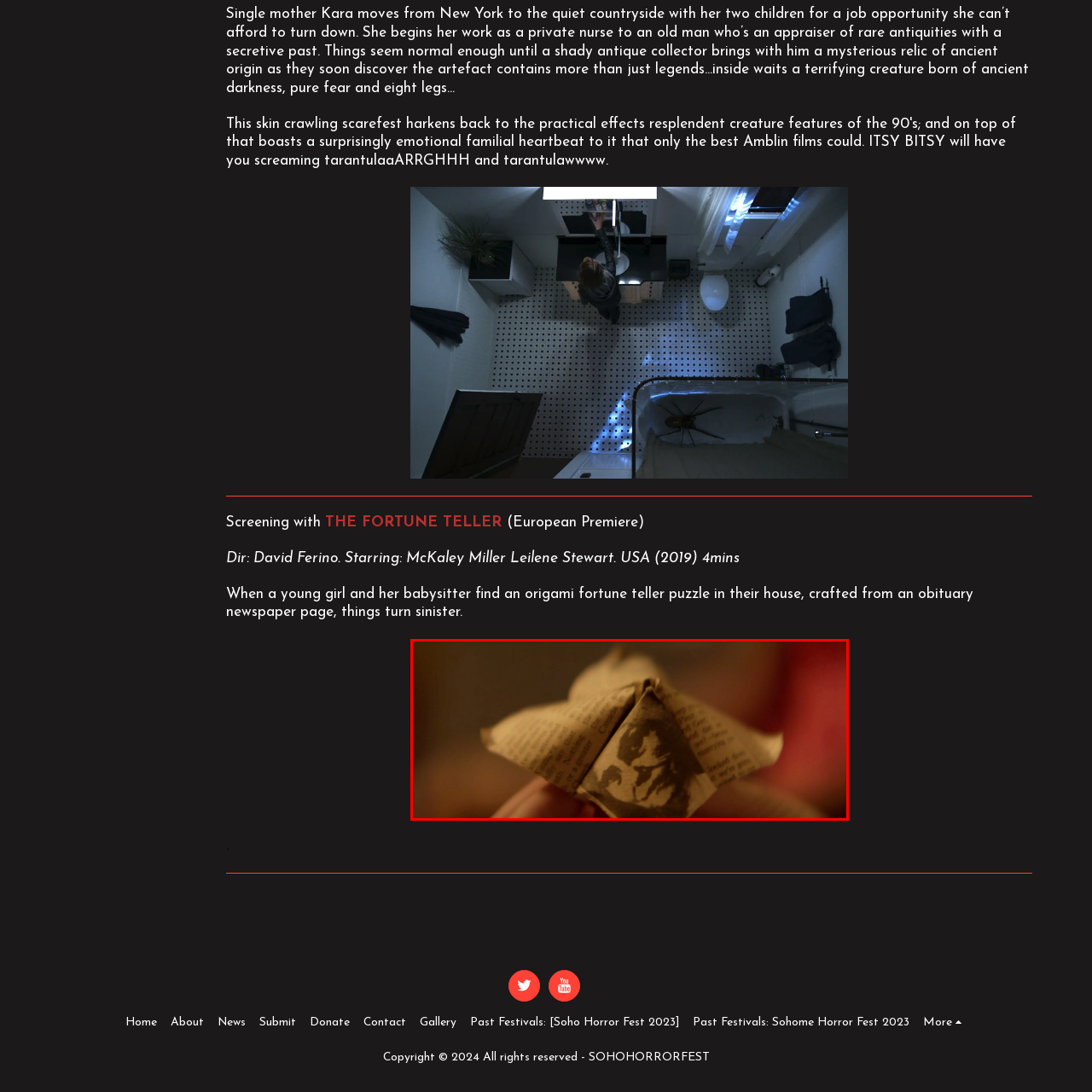What is the tone of the film 'The Fortune Teller'?
Take a look at the image highlighted by the red bounding box and provide a detailed answer to the question.

The caption describes the atmosphere associated with the film's theme as one of 'suspense', and the discovery of the fortune teller leads the characters into a 'sinister adventure', implying that the tone of the film is ominous and foreboding.